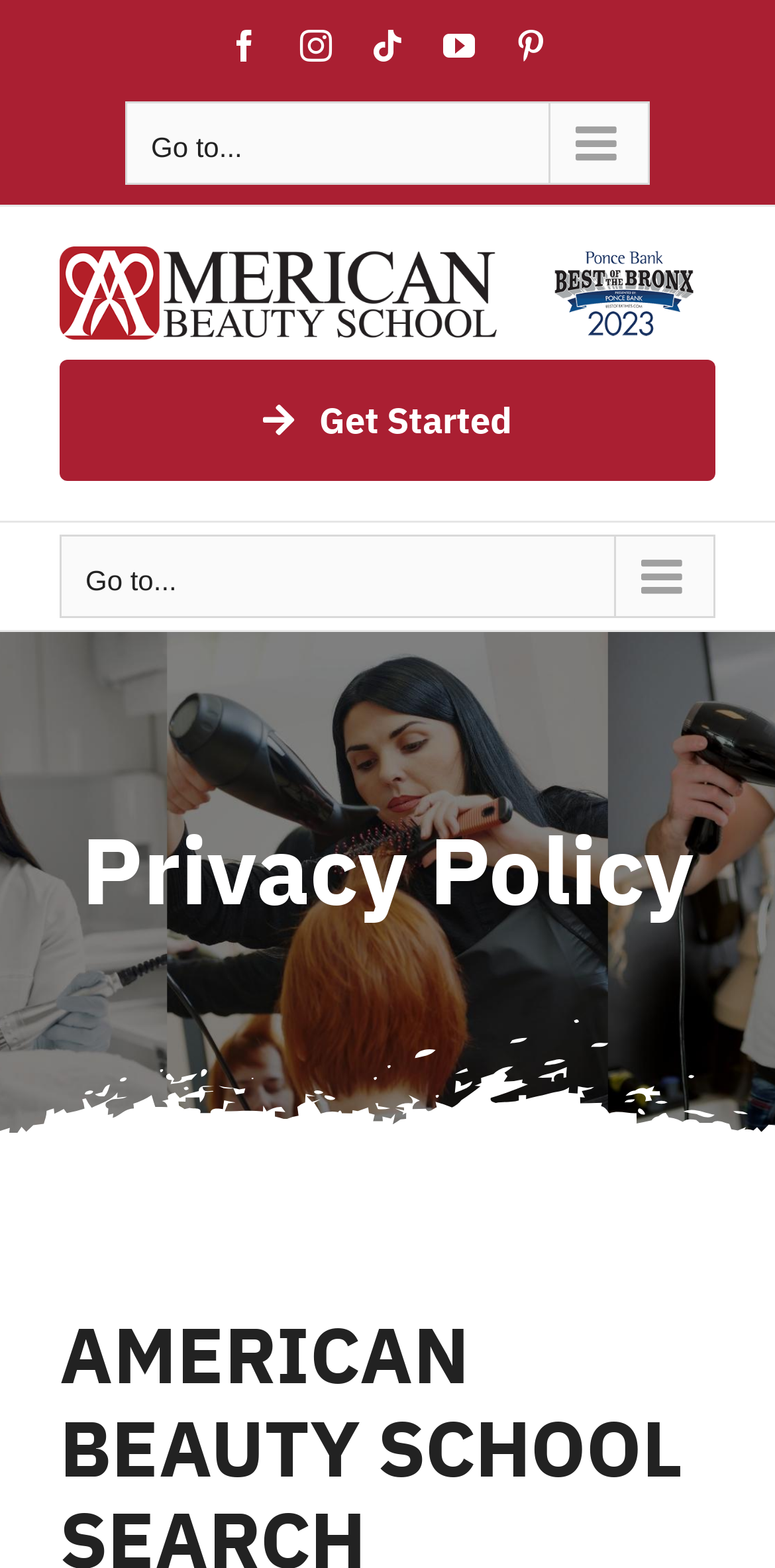Select the bounding box coordinates of the element I need to click to carry out the following instruction: "Get started with American Beauty School".

[0.077, 0.229, 0.923, 0.307]